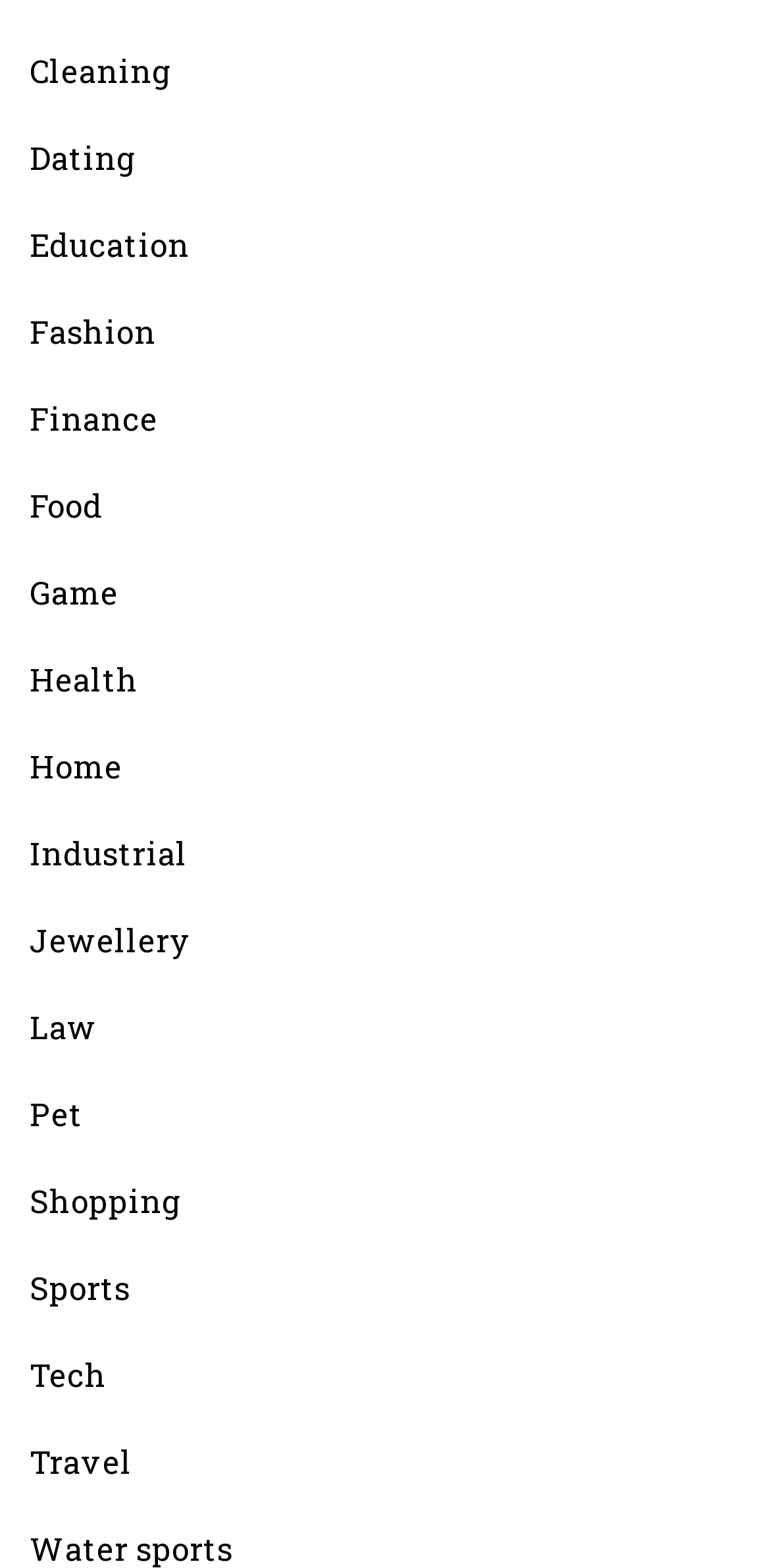Please find the bounding box coordinates of the element that must be clicked to perform the given instruction: "Explore the 'Travel' section". The coordinates should be four float numbers from 0 to 1, i.e., [left, top, right, bottom].

[0.038, 0.918, 0.172, 0.948]